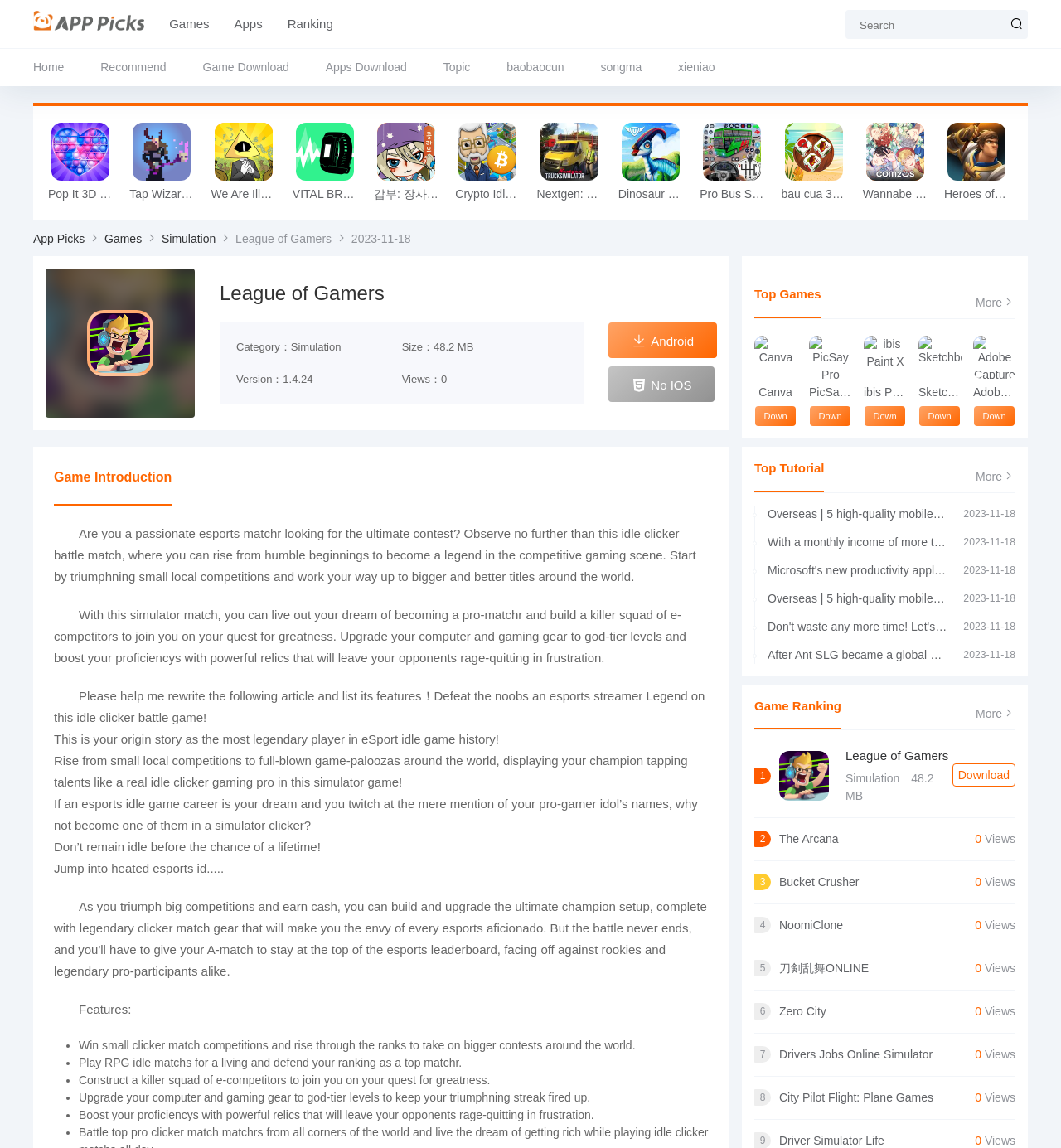Please identify the bounding box coordinates for the region that you need to click to follow this instruction: "Browse Simulation games".

[0.152, 0.202, 0.203, 0.214]